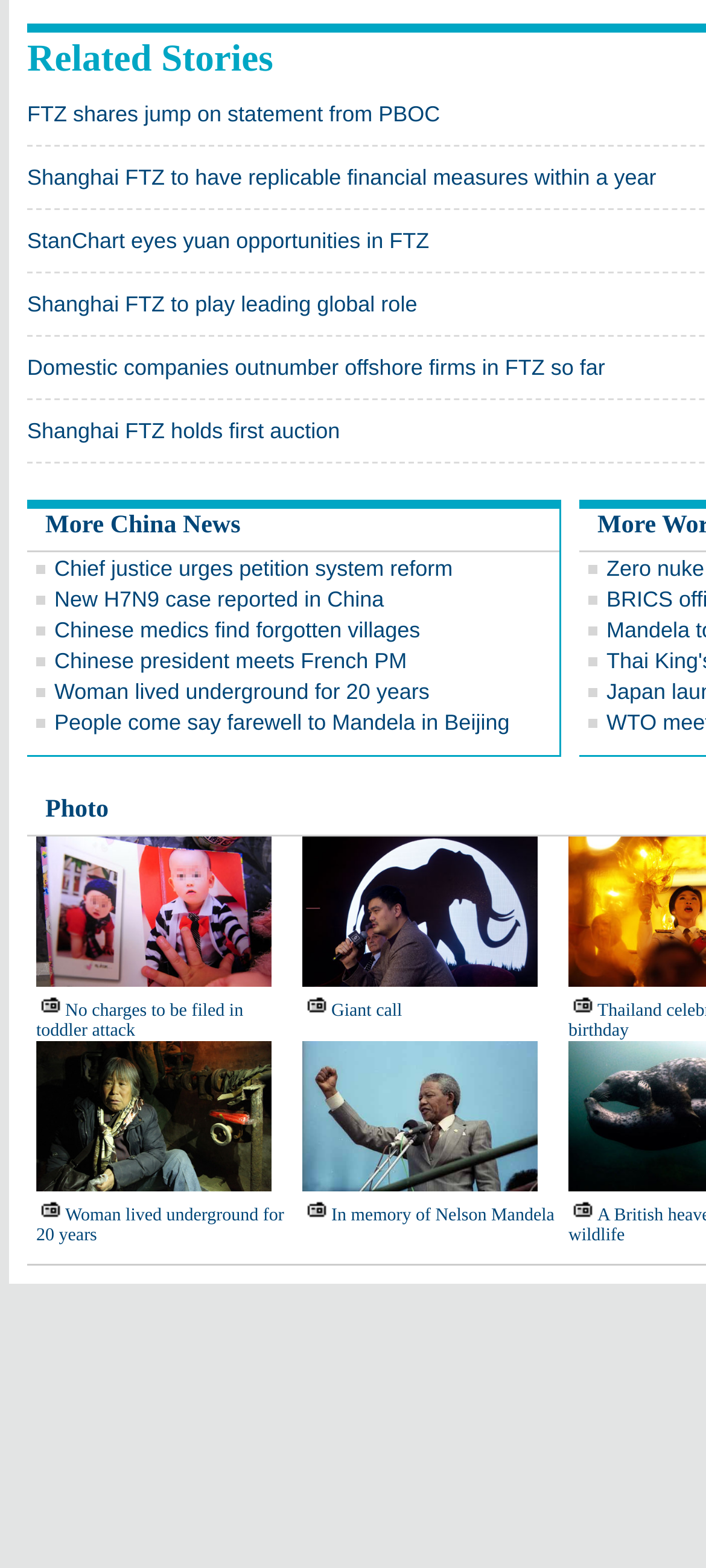What is the title of the second link in the DescriptionList?
Please describe in detail the information shown in the image to answer the question.

The second link in the DescriptionList has the text 'More China News', so the title of the second link is 'More China News'.